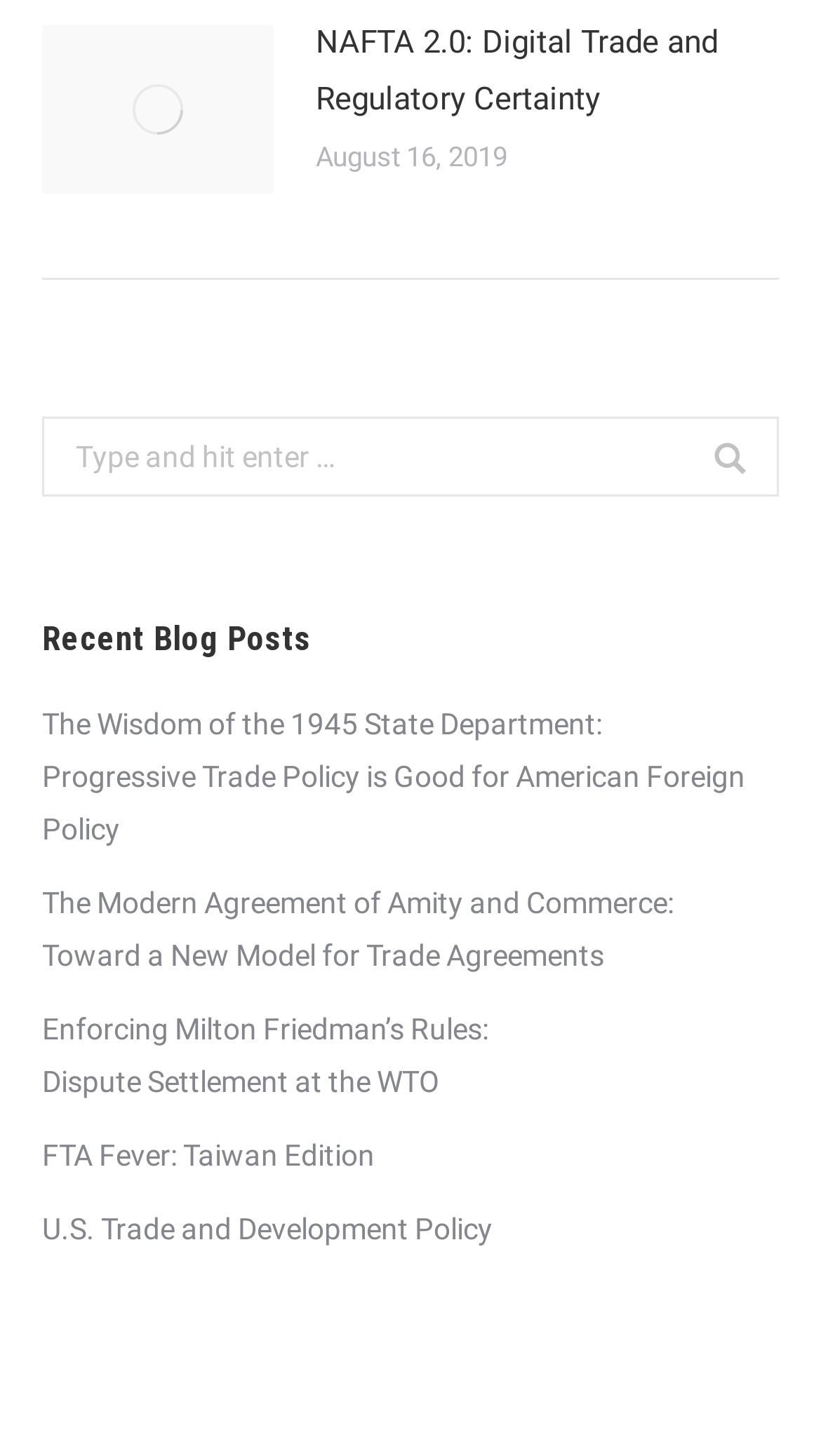What is the text on the button next to the search textbox?
Please craft a detailed and exhaustive response to the question.

The button with the bounding box coordinates [0.767, 0.303, 0.91, 0.358] contains the StaticText 'GO!', which is the text on the button.